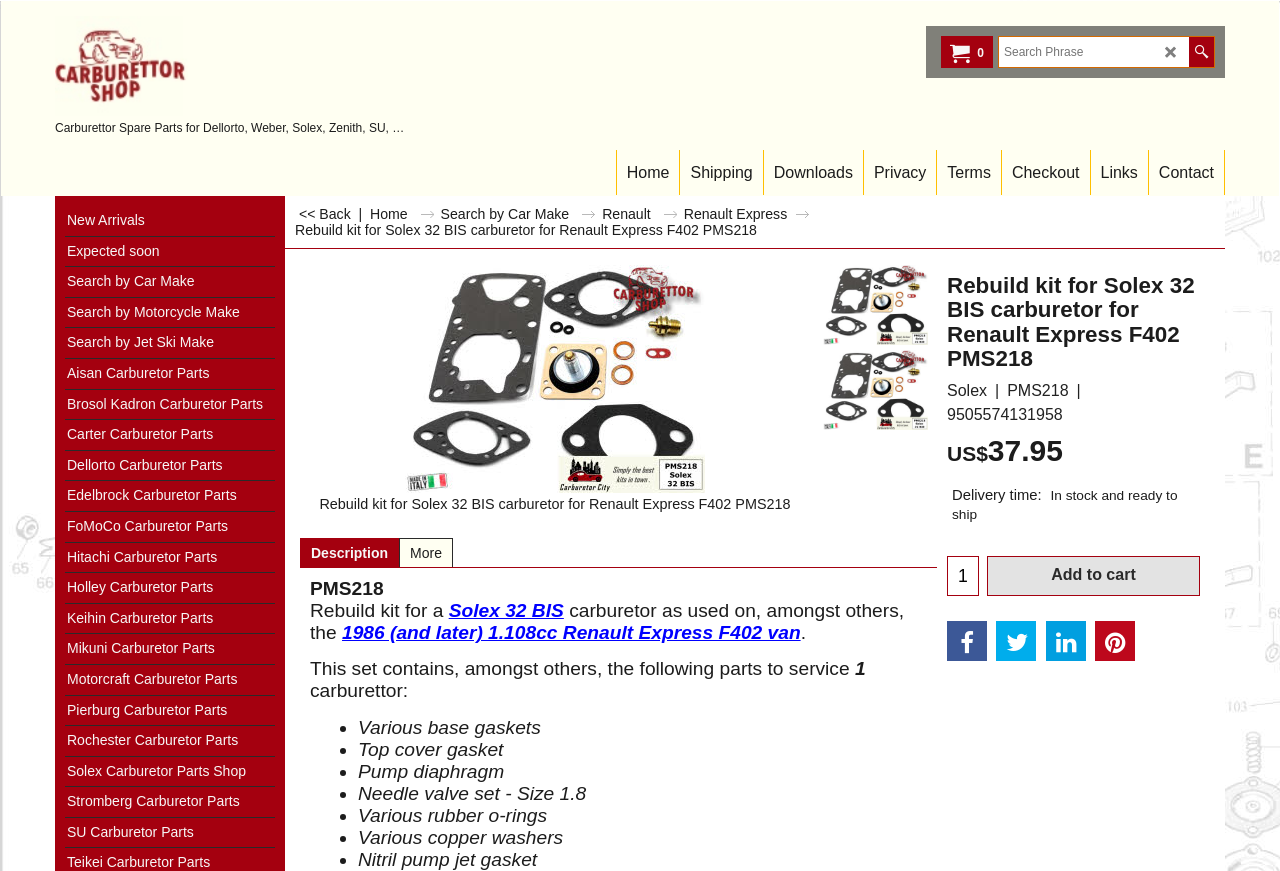Explain in detail what is displayed on the webpage.

This webpage is about a rebuild kit for a Solex 32 BIS carburetor, specifically designed for a 1986 (and later) 1.108cc Renault Express F402 van. At the top, there is a navigation menu with links to various sections, including "Home", "Shipping", "Downloads", and more. Below this menu, there is a search bar and a link to "New Arrivals" and other categories.

On the left side, there is a list of links to different carburetor parts manufacturers, such as Dellorto, Weber, and Mikuni. Below this list, there is a link to "Search by Car Make" and a specific link to "Renault Express".

The main content of the page is a description of the rebuild kit, which includes various parts such as base gaskets, top cover gaskets, and a pump diaphragm. There is also a heading that reads "Rebuild kit for Solex 32 BIS carburetor for Renault Express F402 PMS218" and an image of the product. The price of the kit is listed as US$37.95, and it is indicated that the item is in stock and ready to ship.

Below the product description, there is a table with a quantity selector and an "Add to cart" button. There are also links to social media platforms and a "Description" heading that expands to show more information about the product.